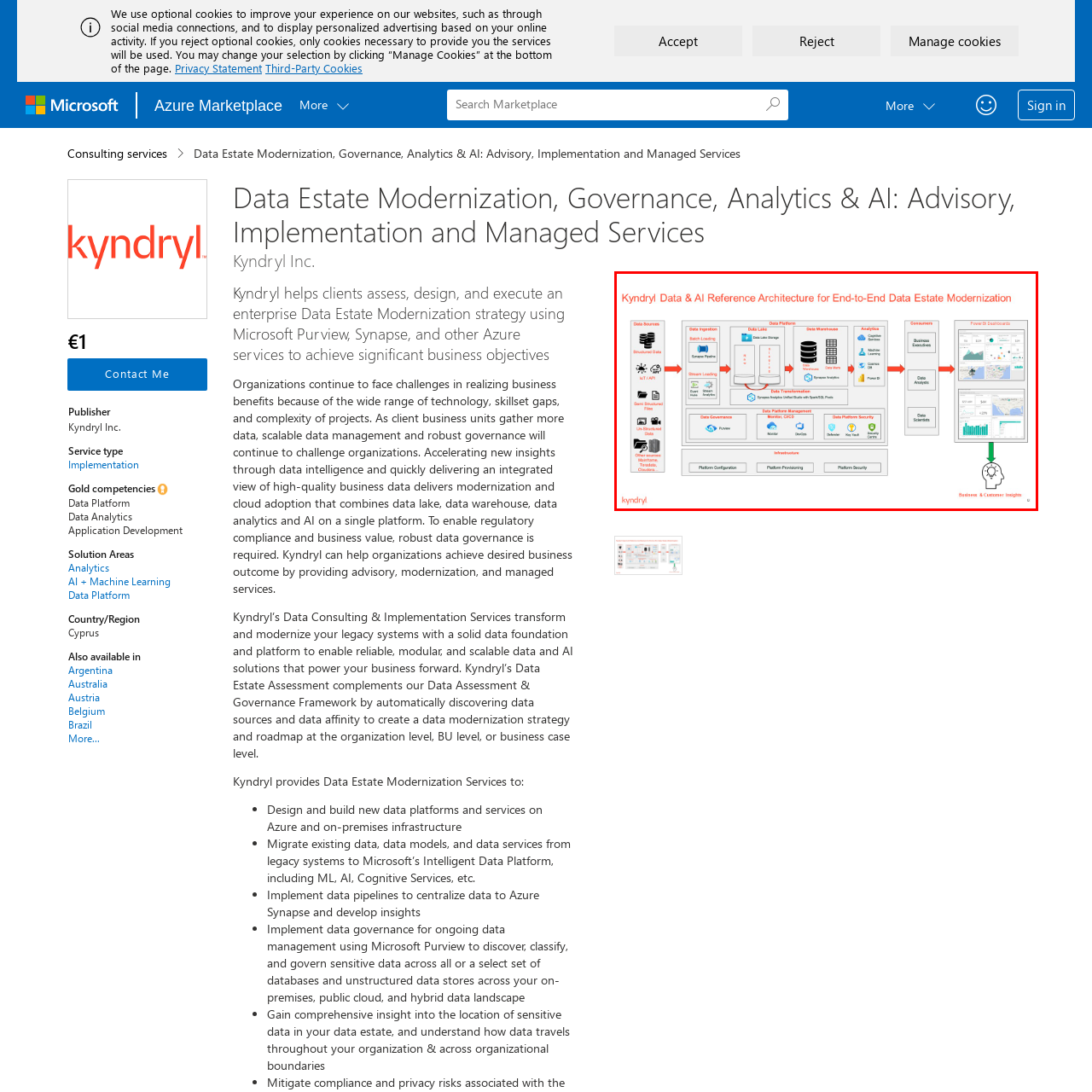Look at the image segment within the red box, What is the purpose of data governance? Give a brief response in one word or phrase.

platform management and security